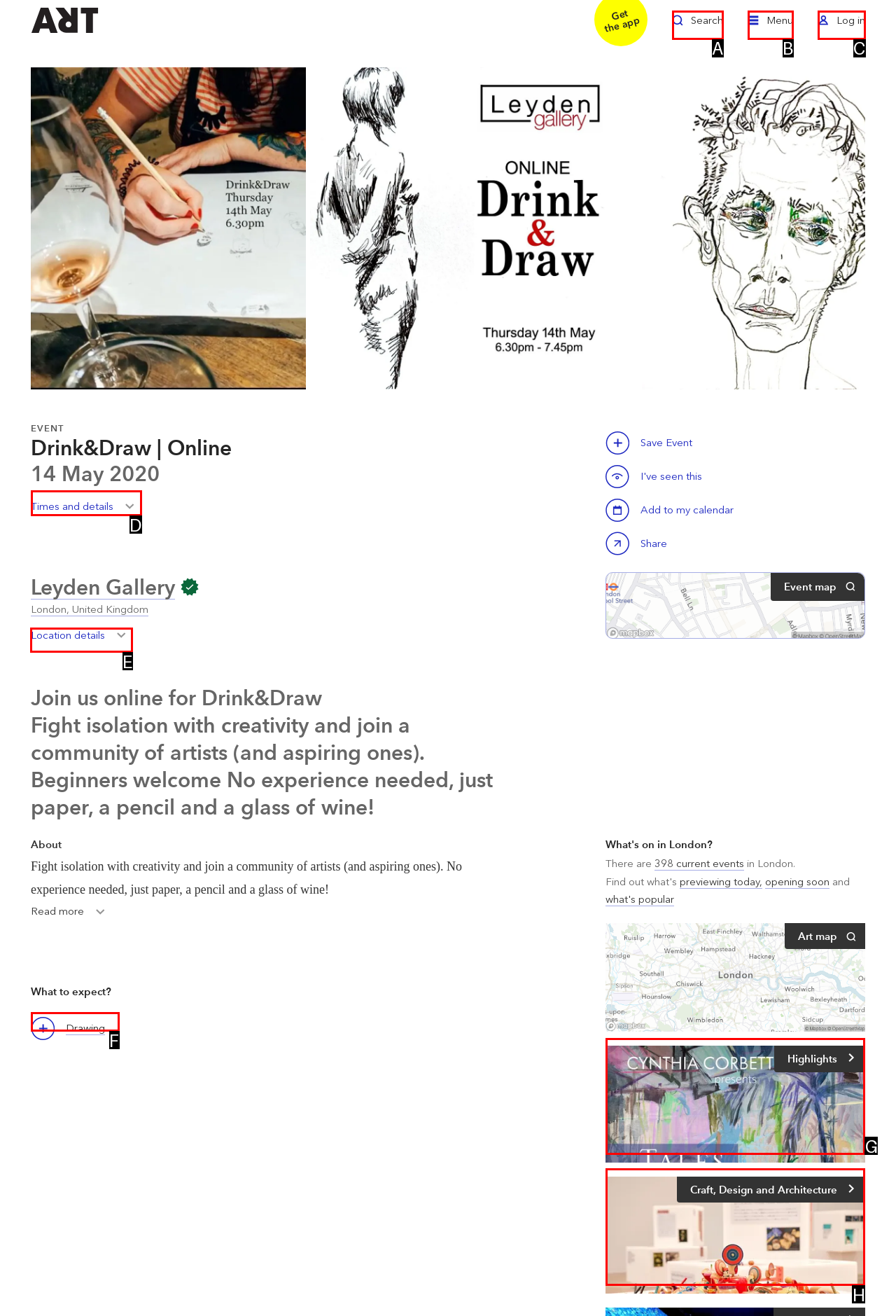For the task "View location details", which option's letter should you click? Answer with the letter only.

E